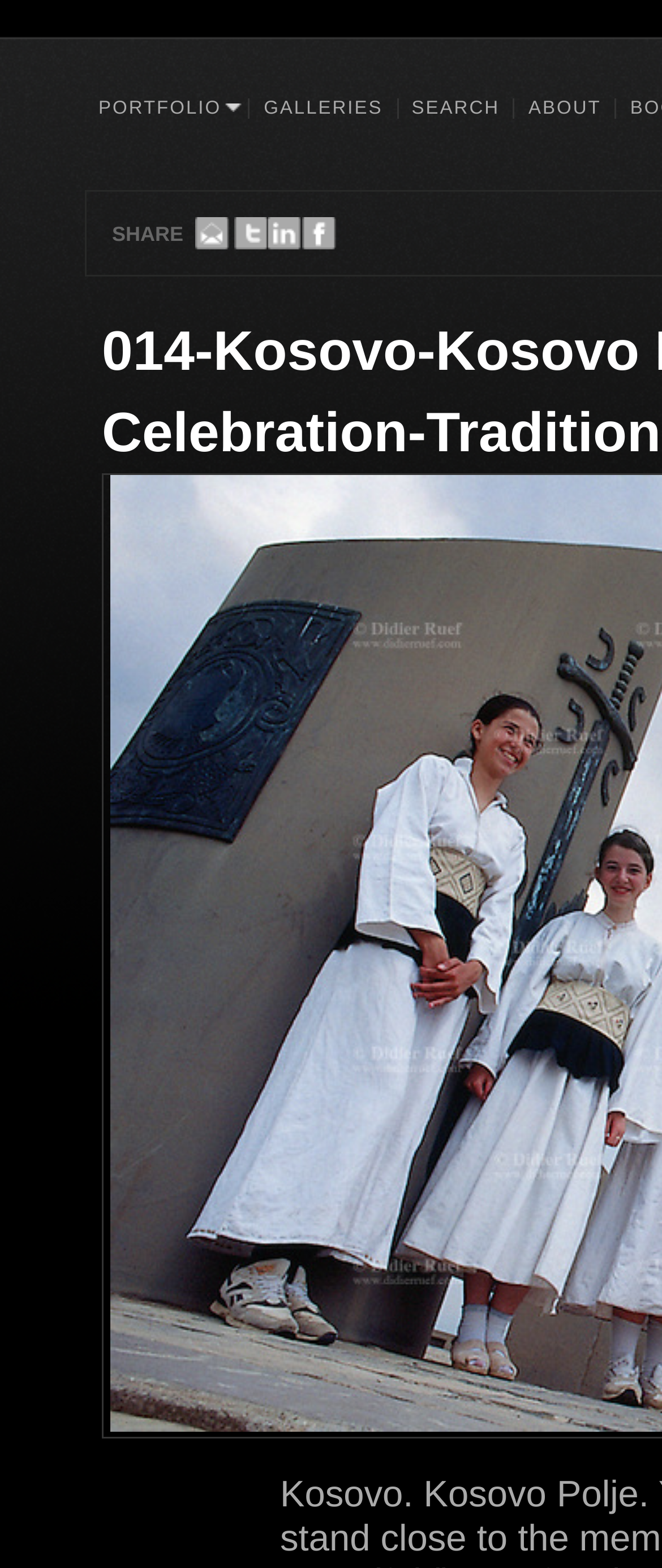Identify the bounding box coordinates for the region of the element that should be clicked to carry out the instruction: "search for something". The bounding box coordinates should be four float numbers between 0 and 1, i.e., [left, top, right, bottom].

[0.609, 0.06, 0.768, 0.078]